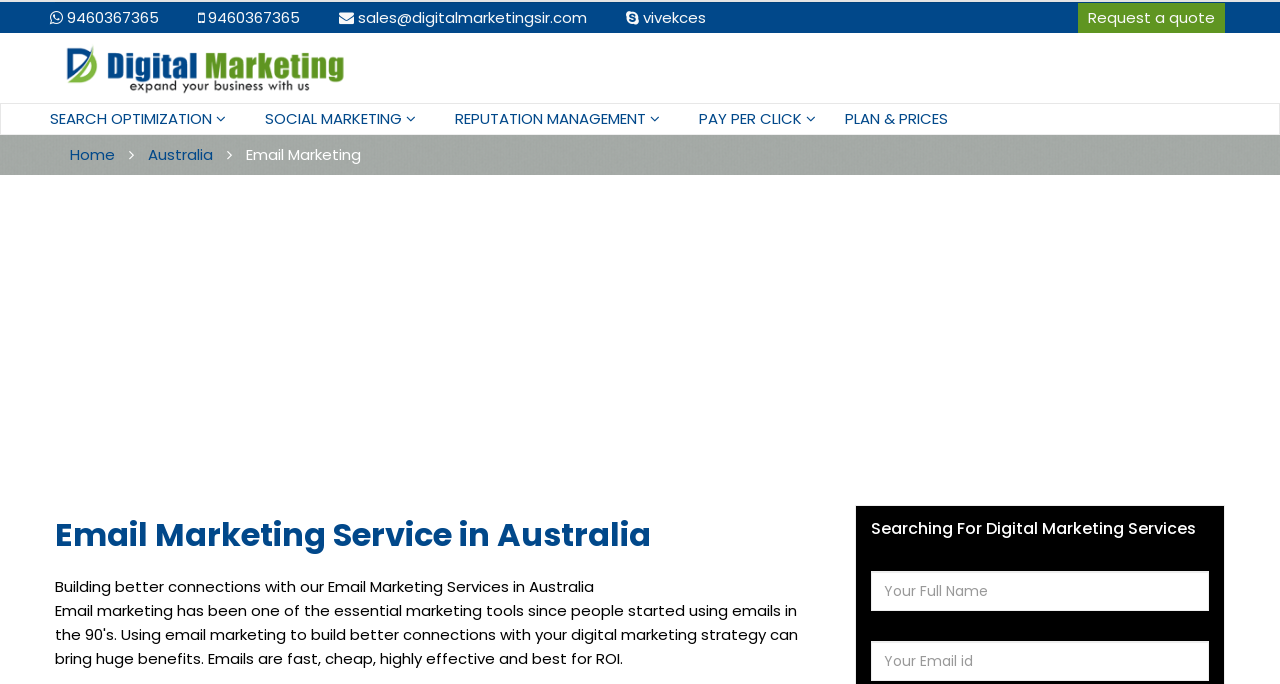Please identify the bounding box coordinates of the area that needs to be clicked to fulfill the following instruction: "Send an email."

[0.265, 0.01, 0.459, 0.041]